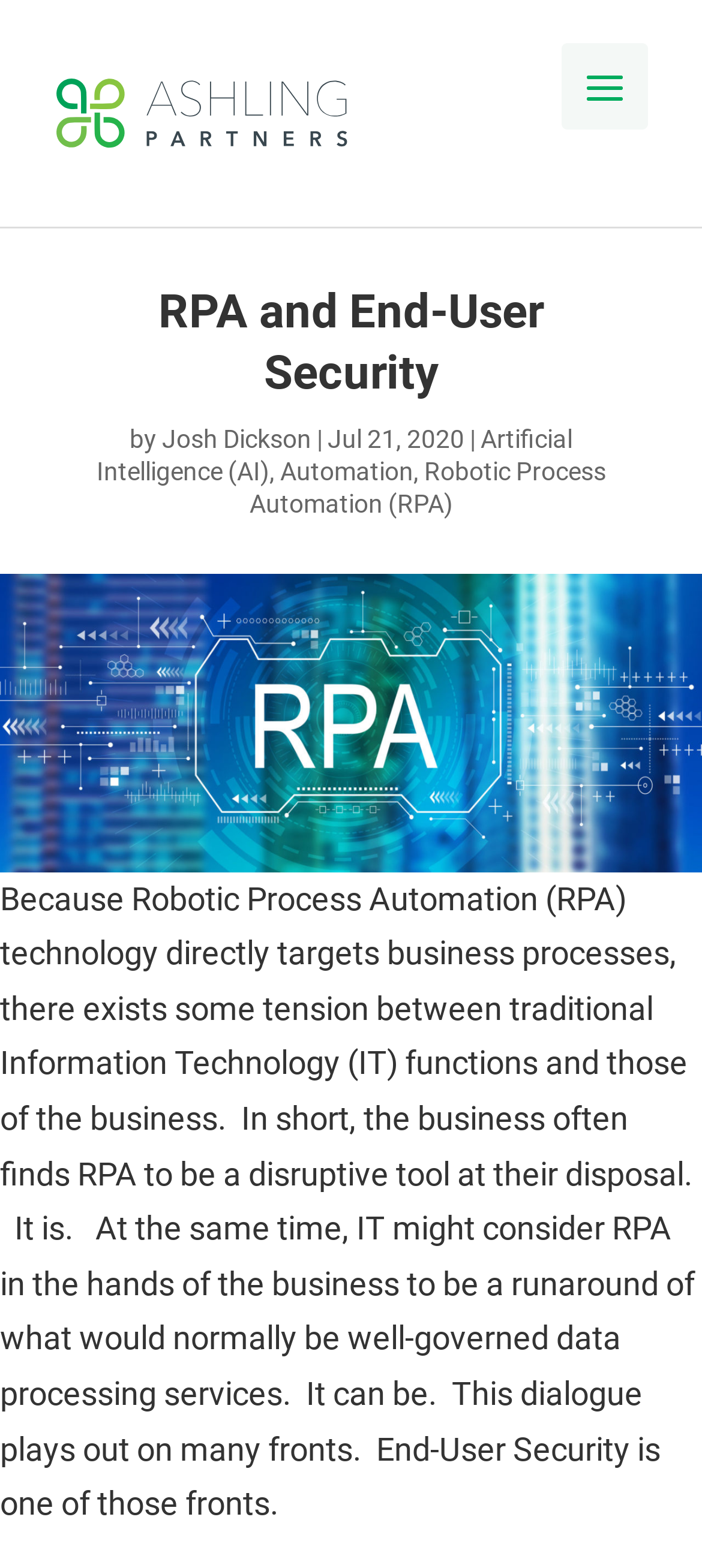When was this article published?
Carefully analyze the image and provide a thorough answer to the question.

The publication date is mentioned in the text 'Jul 21, 2020' which is located below the heading 'RPA and End-User Security'.